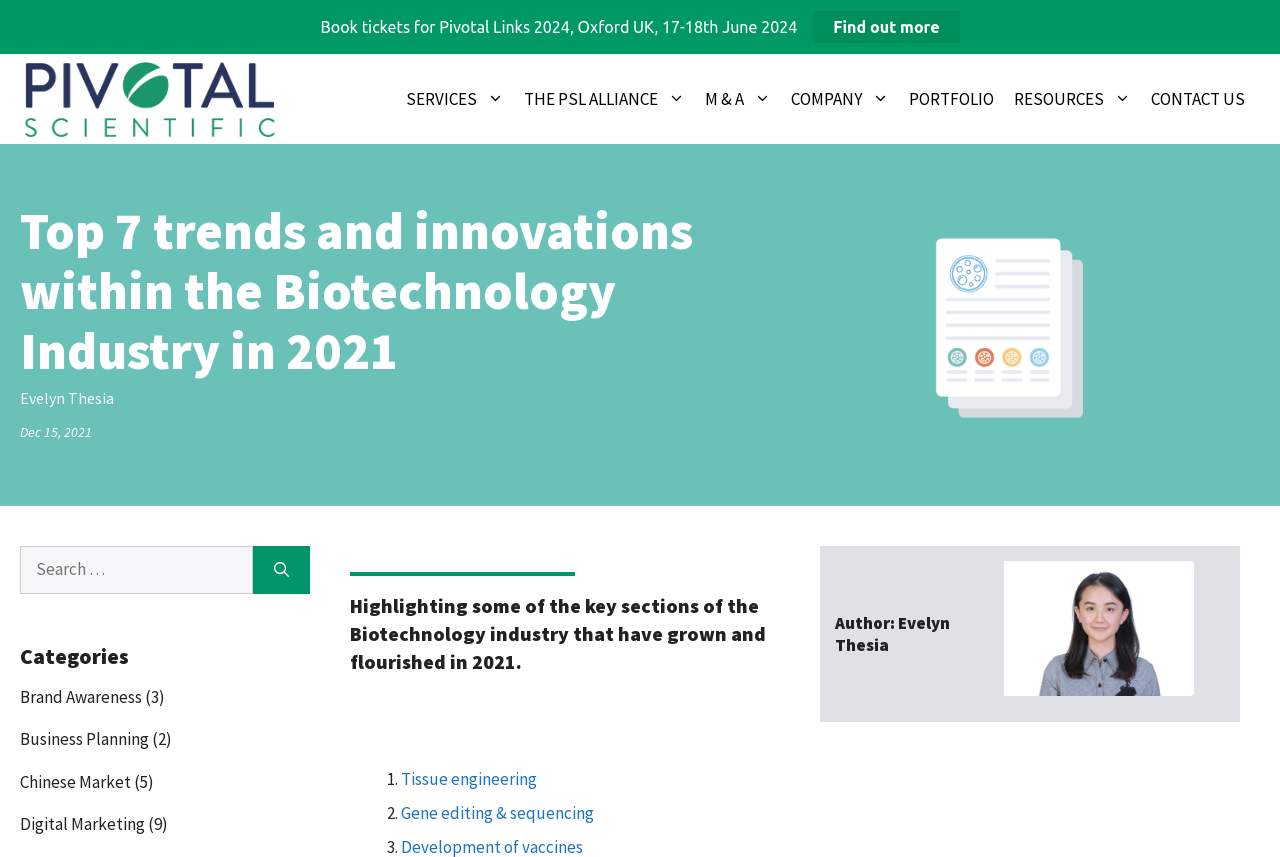Determine the bounding box coordinates of the element that should be clicked to execute the following command: "Learn about gene editing & sequencing".

[0.313, 0.935, 0.464, 0.961]